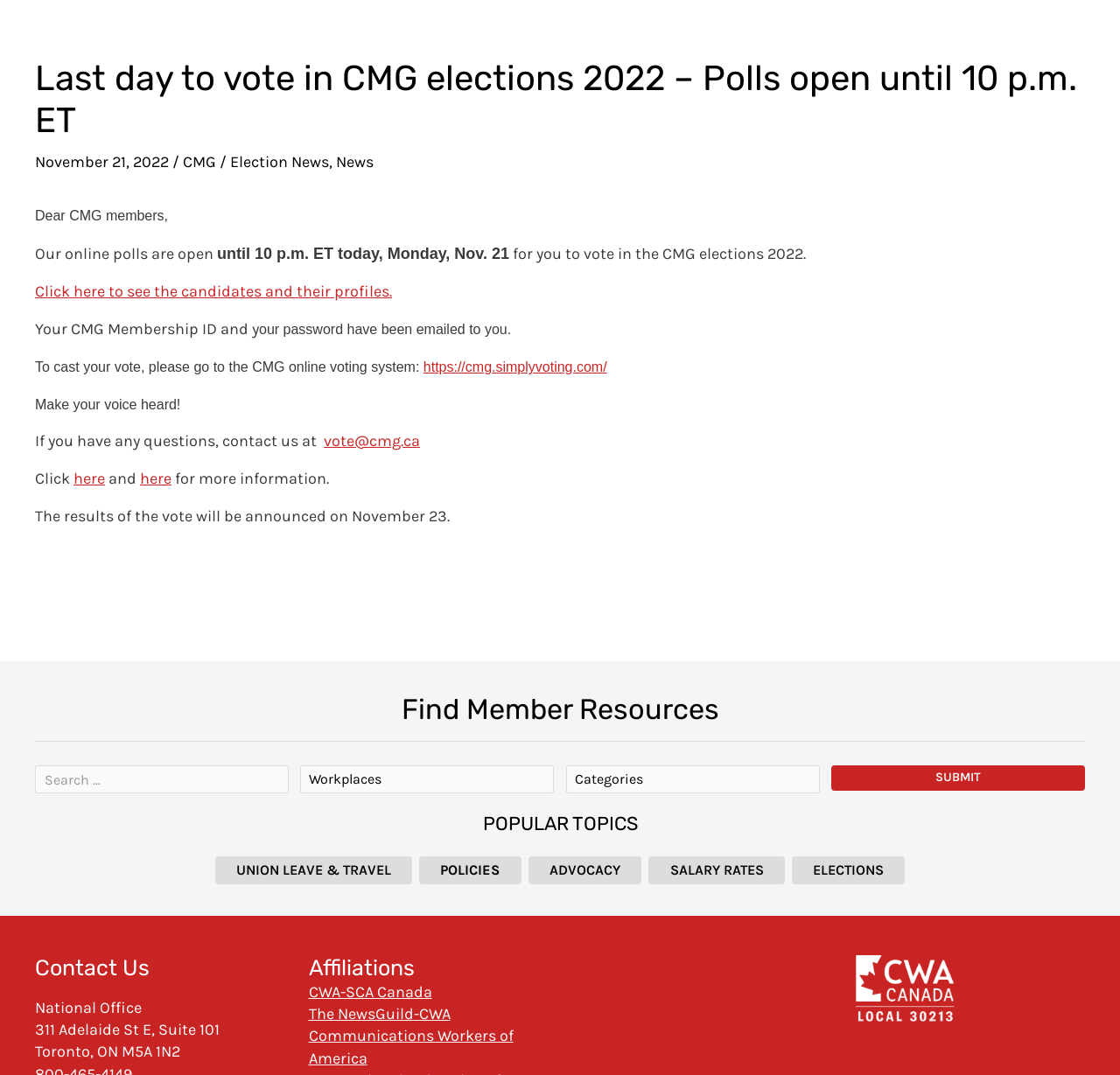Refer to the element description name="_sf_search[]" placeholder="Search …" and identify the corresponding bounding box in the screenshot. Format the coordinates as (top-left x, top-left y, bottom-right x, bottom-right y) with values in the range of 0 to 1.

[0.031, 0.712, 0.258, 0.738]